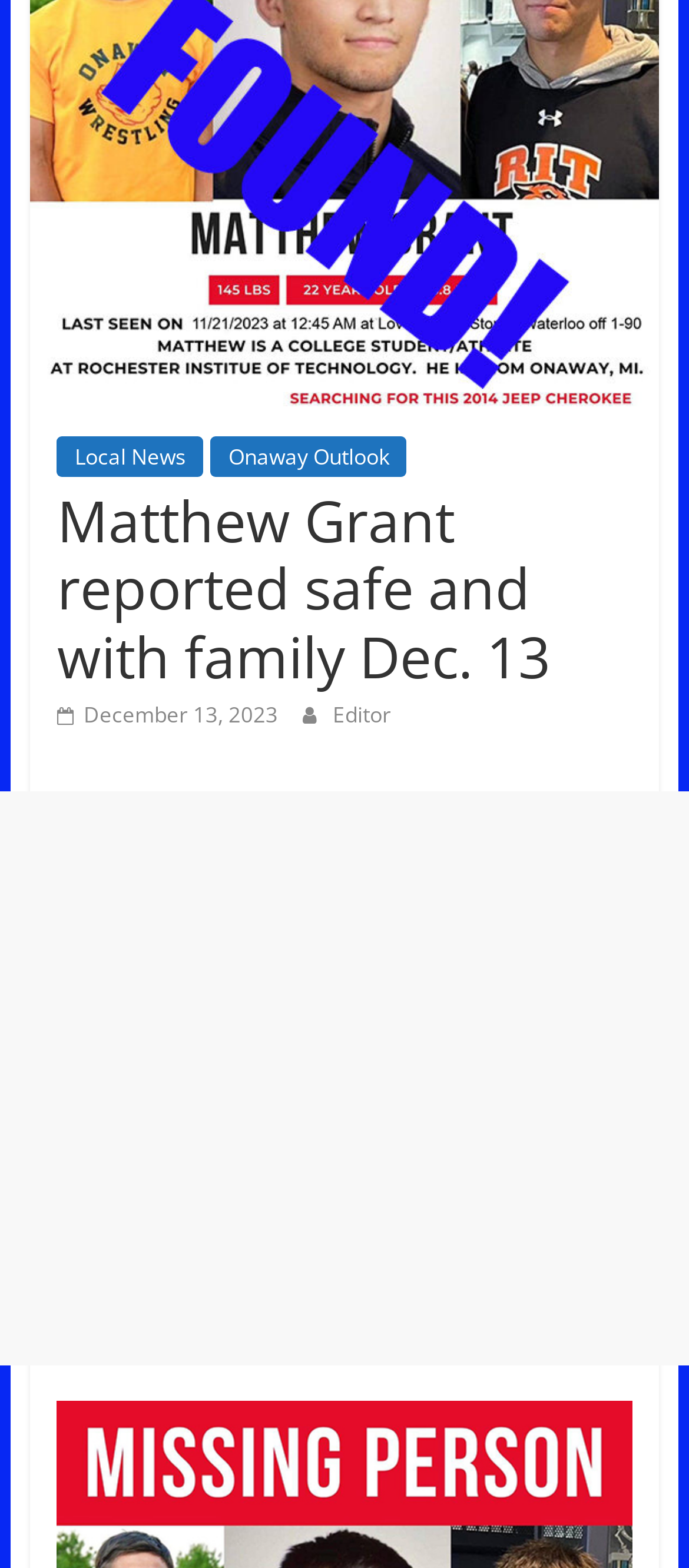Return the bounding box coordinates of the UI element that corresponds to this description: "Local News". The coordinates must be given as four float numbers in the range of 0 and 1, [left, top, right, bottom].

[0.083, 0.278, 0.295, 0.304]